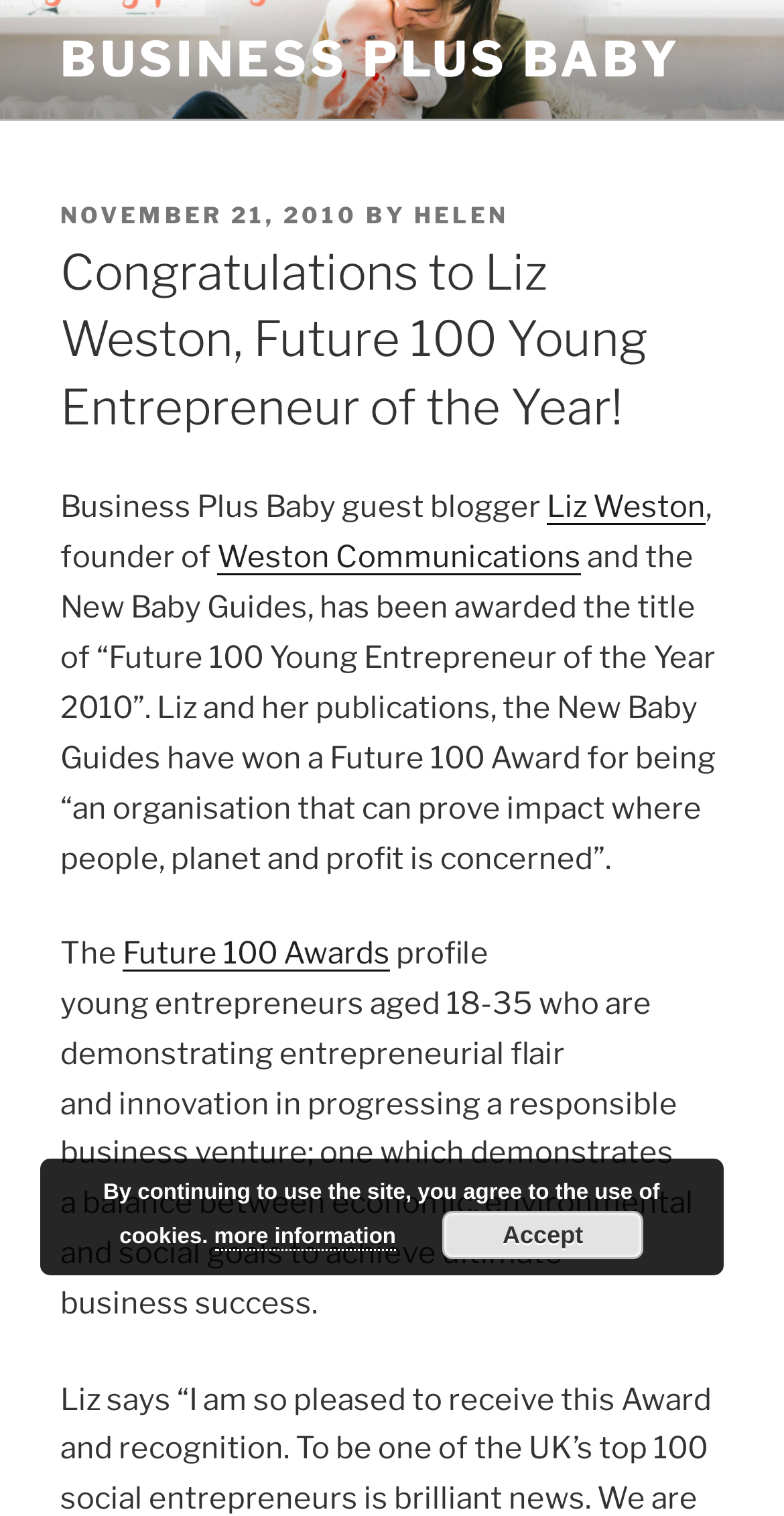What is the name of Liz Weston's company?
Please use the image to deliver a detailed and complete answer.

The answer can be found in the text 'Liz Weston, founder of Weston Communications and the New Baby Guides, has been awarded the title of “Future 100 Young Entrepreneur of the Year 2010”.'